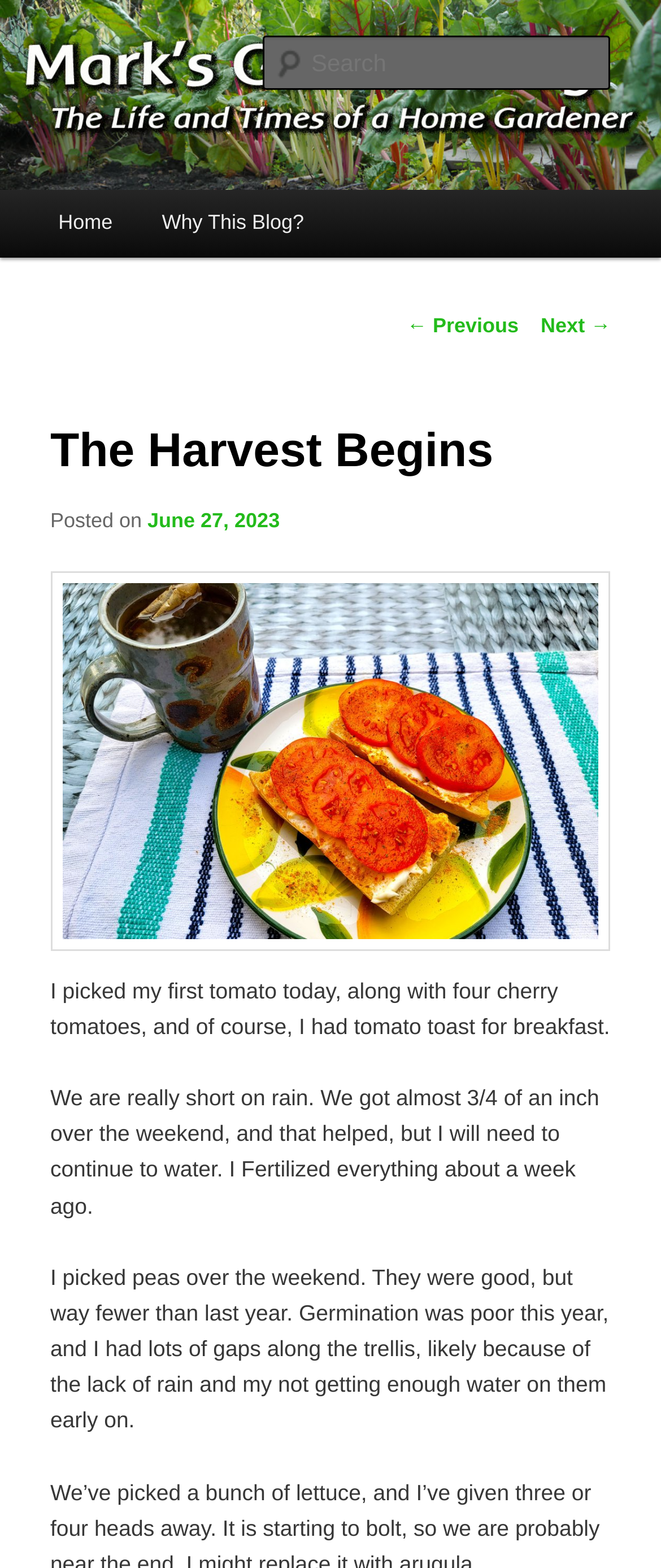Based on the image, please respond to the question with as much detail as possible:
What is the author's experience with peas this year?

The author's experience with peas this year can be found in the text 'I picked peas over the weekend. They were good, but way fewer than last year. Germination was poor this year...', indicating that the author had poor germination of peas this year.